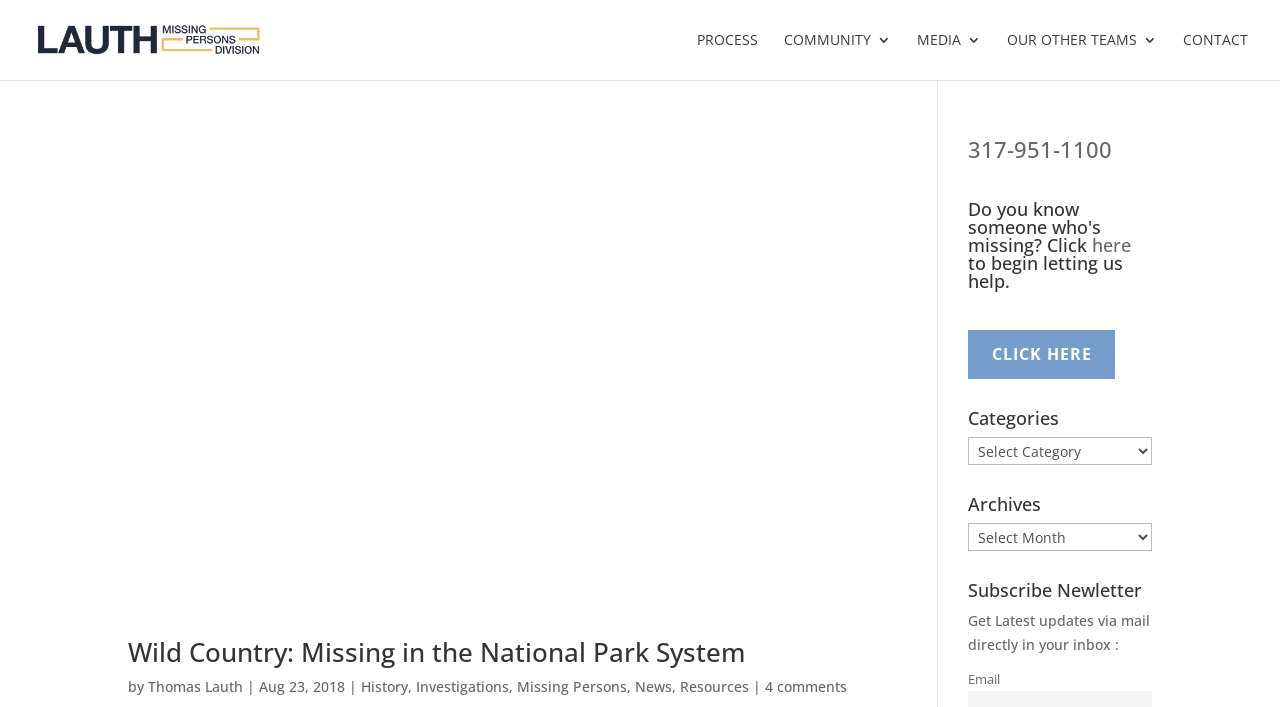What can you subscribe to on this webpage?
Respond with a short answer, either a single word or a phrase, based on the image.

Newsletter